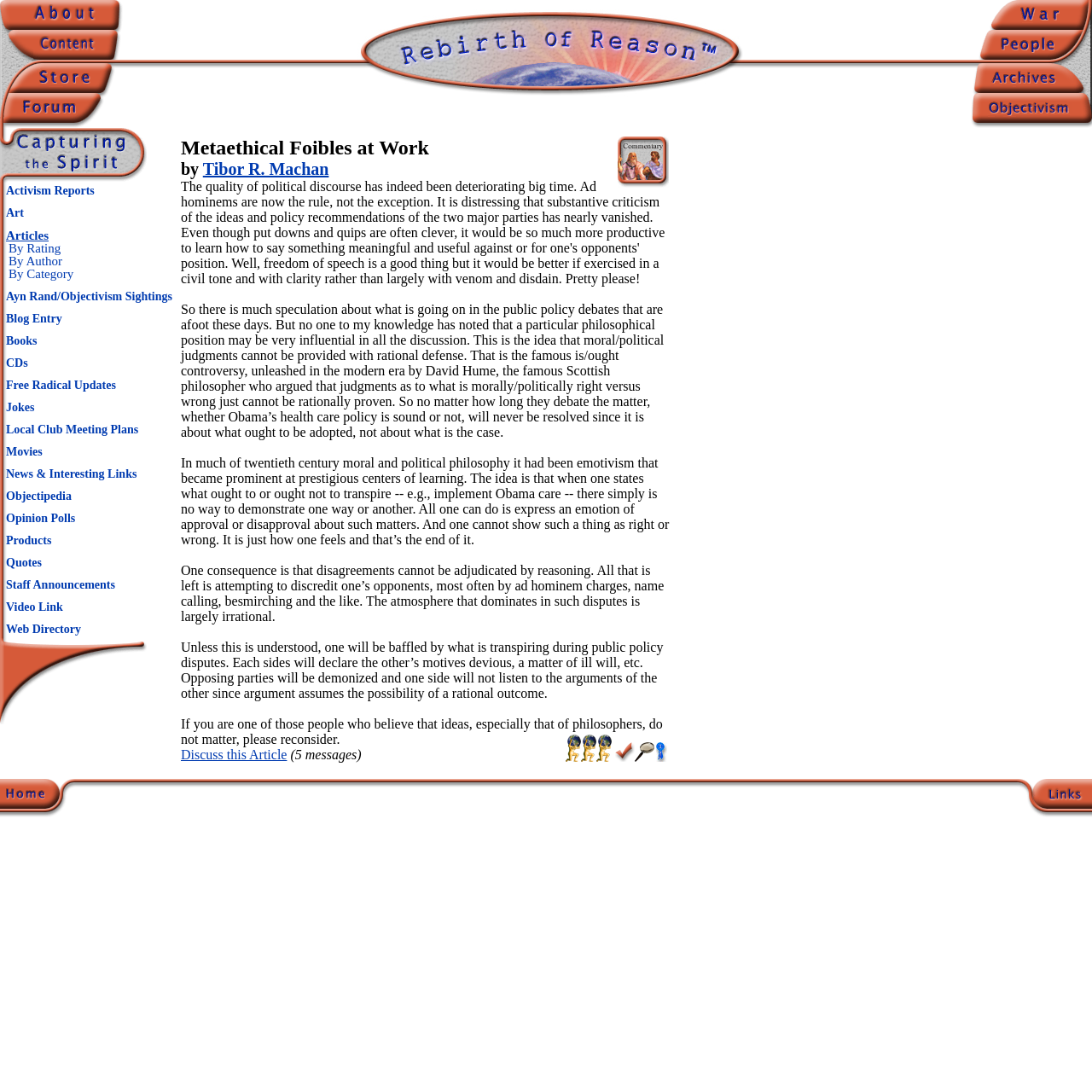Determine the bounding box coordinates of the area to click in order to meet this instruction: "View Rebirth of Reason".

[0.321, 0.05, 0.681, 0.063]